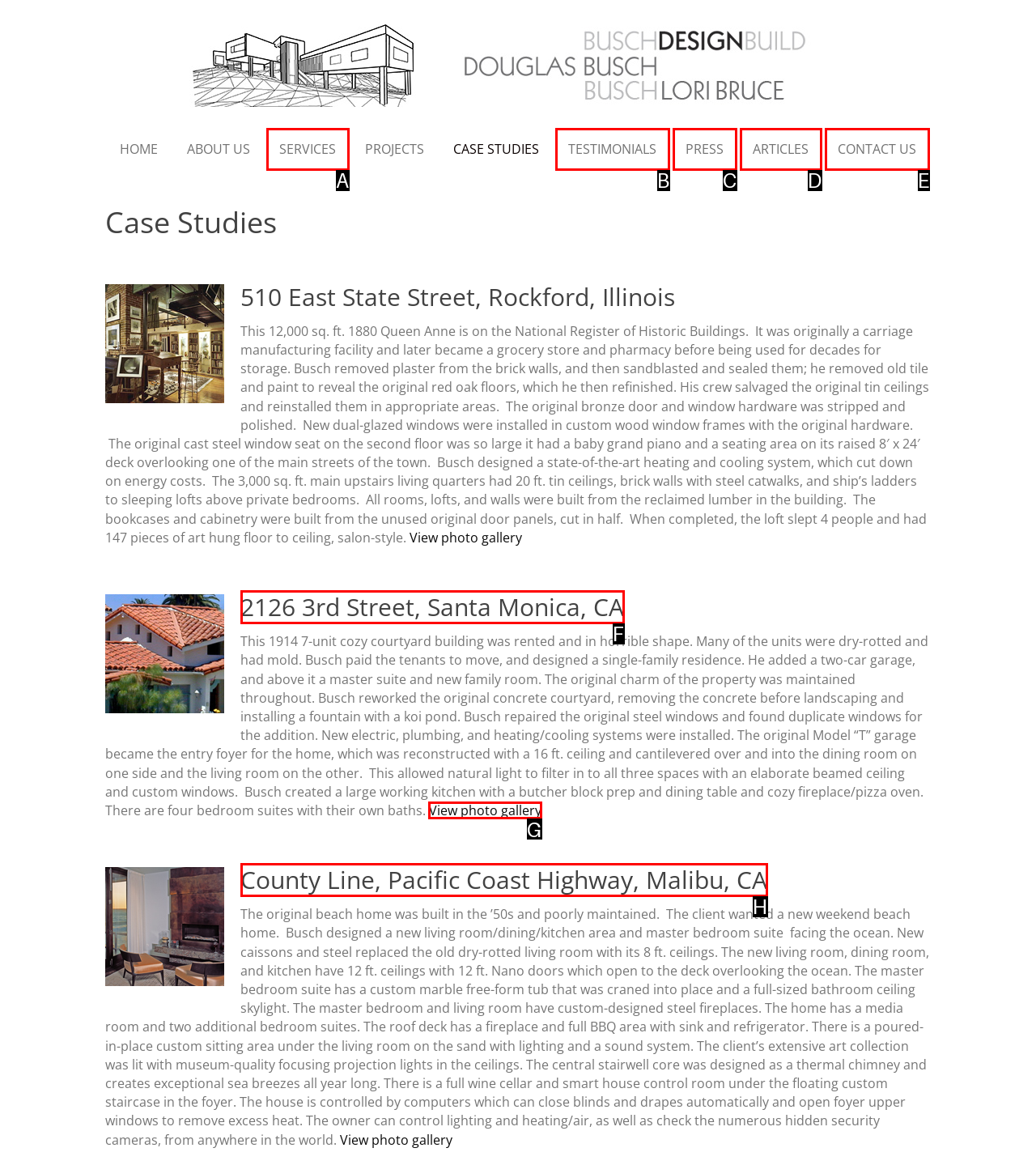Specify which HTML element I should click to complete this instruction: View the photo gallery of County Line, Pacific Coast Highway, Malibu, CA Answer with the letter of the relevant option.

G